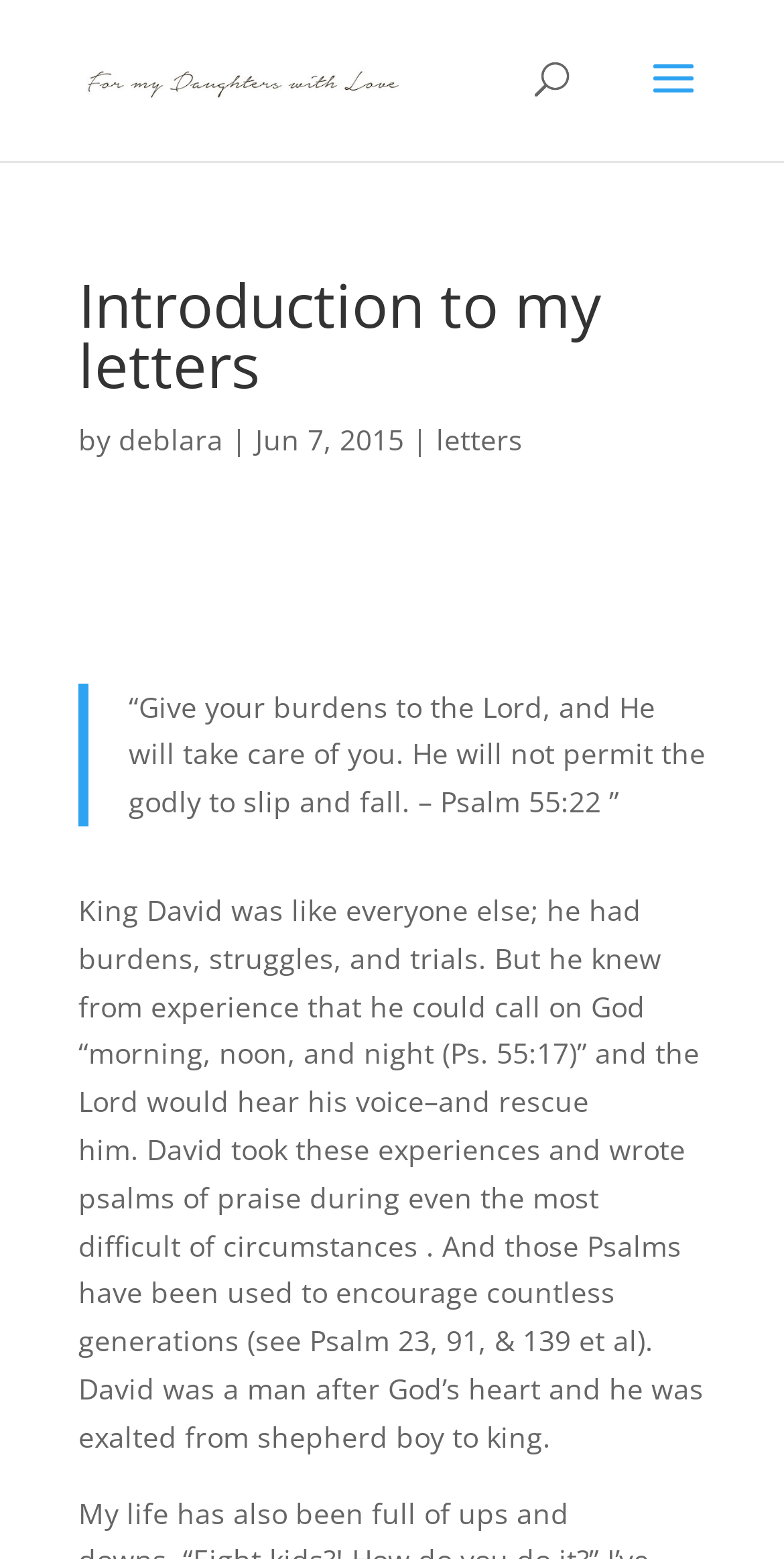Using the details in the image, give a detailed response to the question below:
What is the theme of the letter?

The theme of the letter appears to be about faith and trust in God, as it mentions King David's experiences and quotes a Bible verse about giving burdens to the Lord, indicating a message of trust and reliance on God.